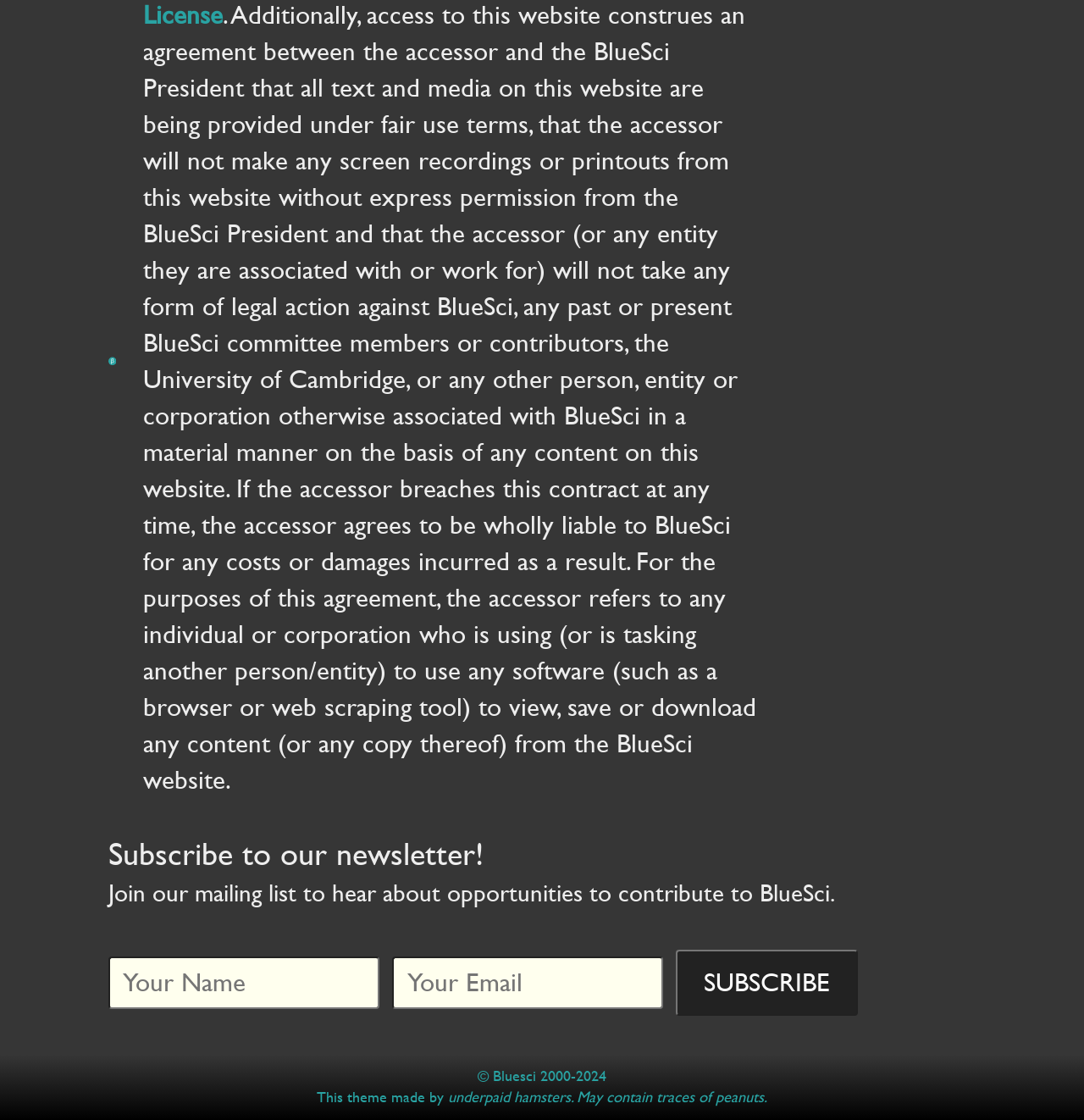What is the theme of the webpage made by?
Refer to the screenshot and respond with a concise word or phrase.

Underpaid hamsters